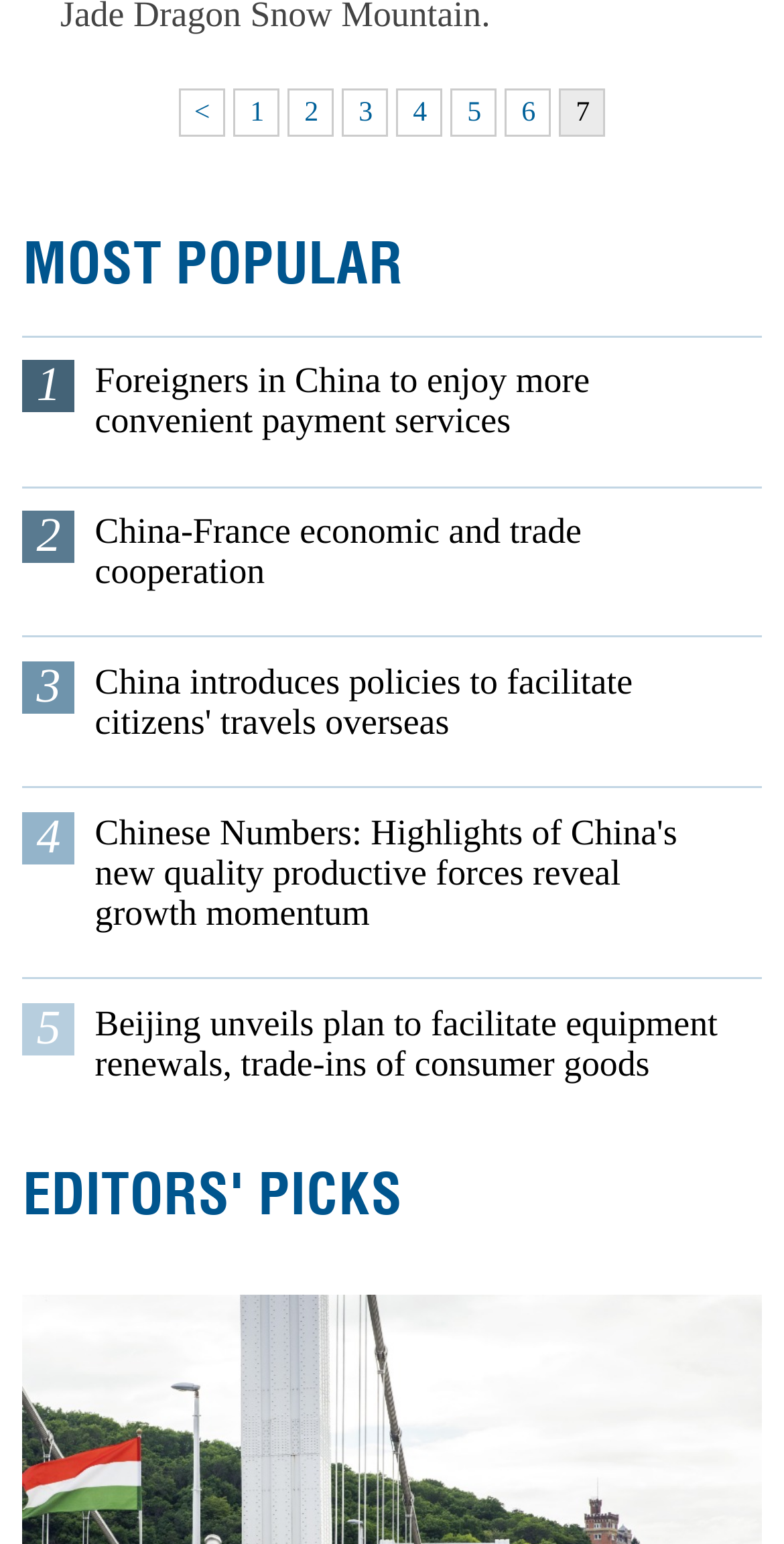Locate the bounding box of the UI element described in the following text: "Stonewall Institute Treatment Center".

None